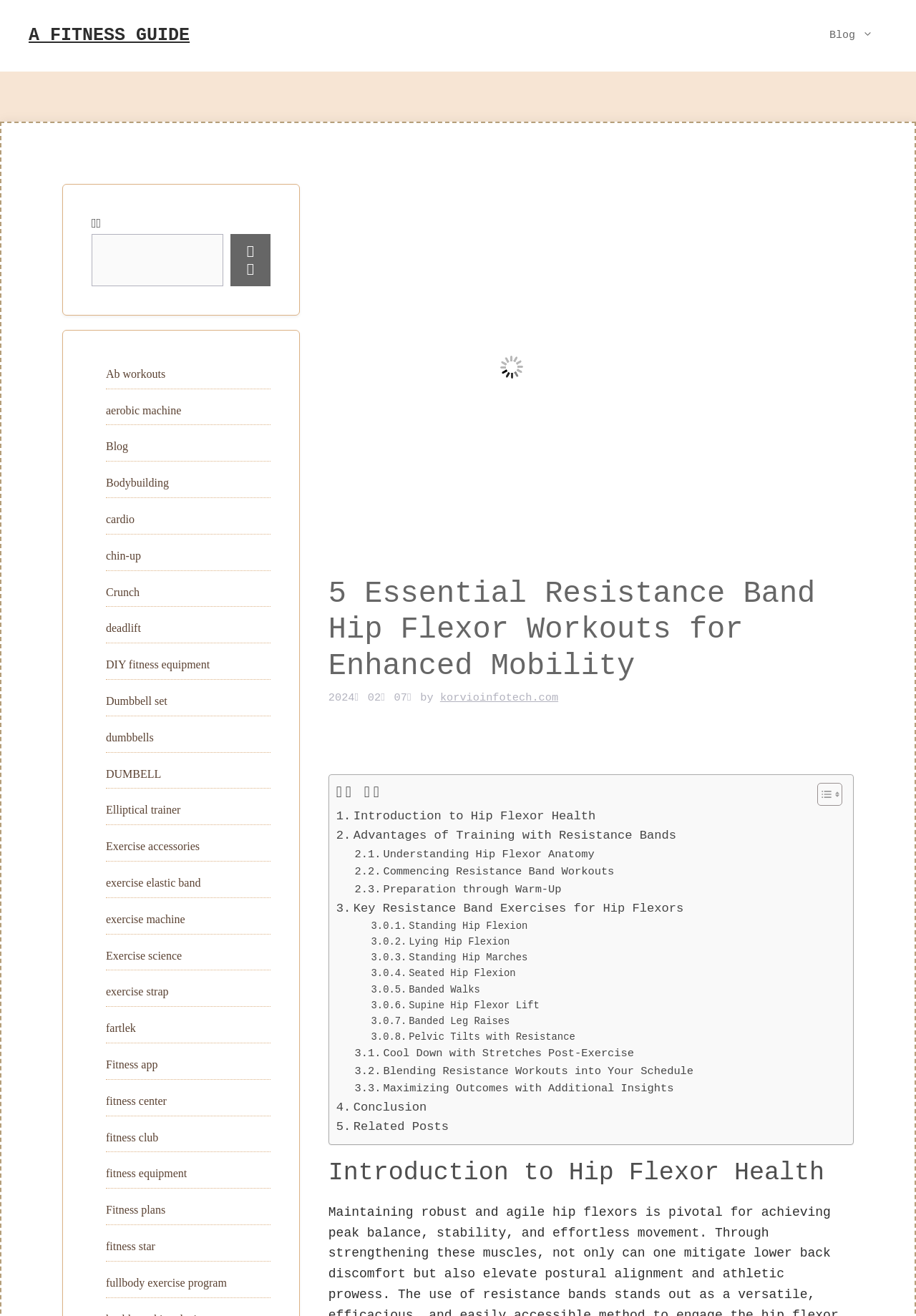Look at the image and give a detailed response to the following question: What is the category of the website?

Based on the navigation menu and the content of the webpage, it appears to be a fitness-related website, providing guides and workouts for users.